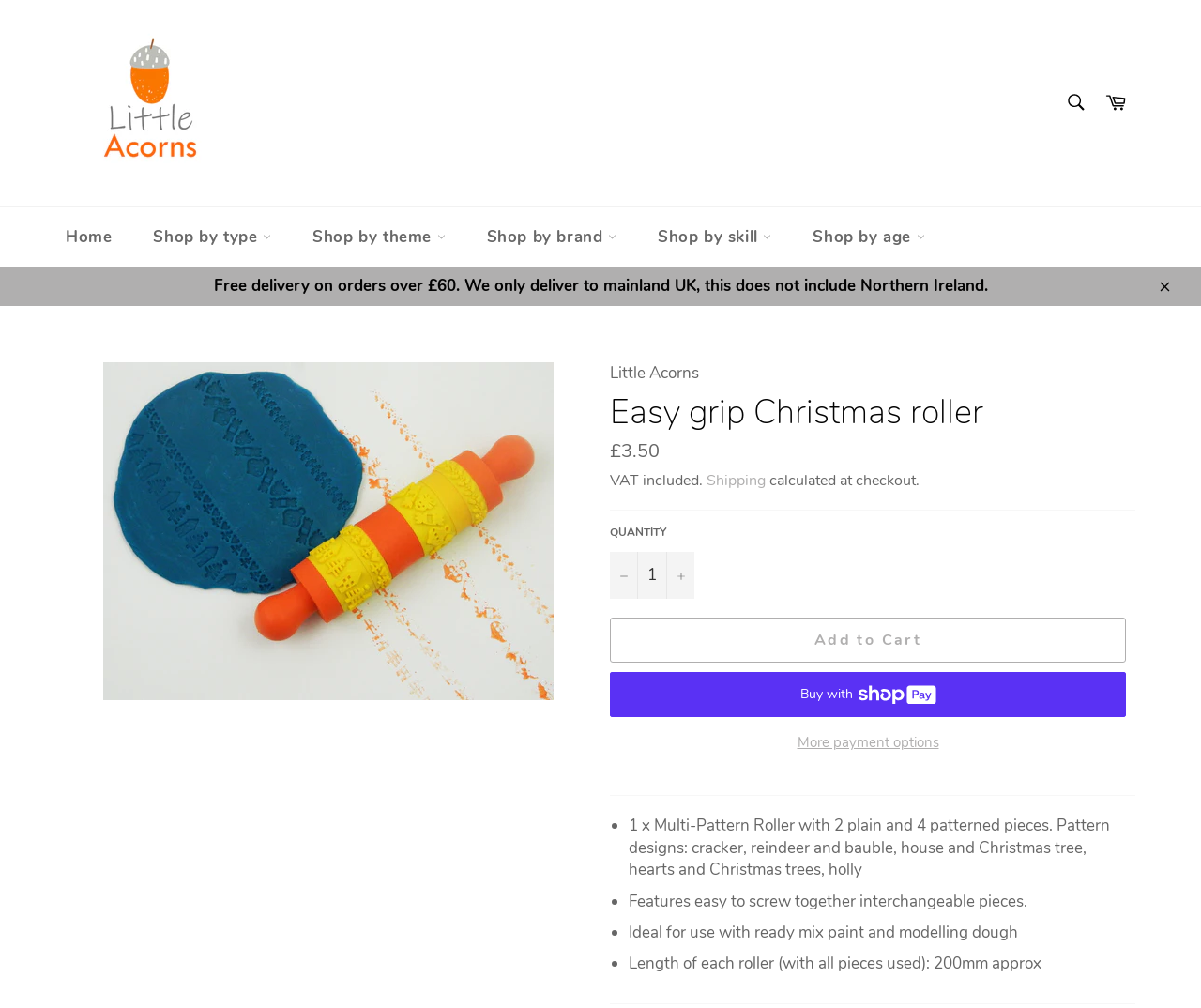Given the element description: "Shop by type", predict the bounding box coordinates of the UI element it refers to, using four float numbers between 0 and 1, i.e., [left, top, right, bottom].

[0.112, 0.206, 0.242, 0.265]